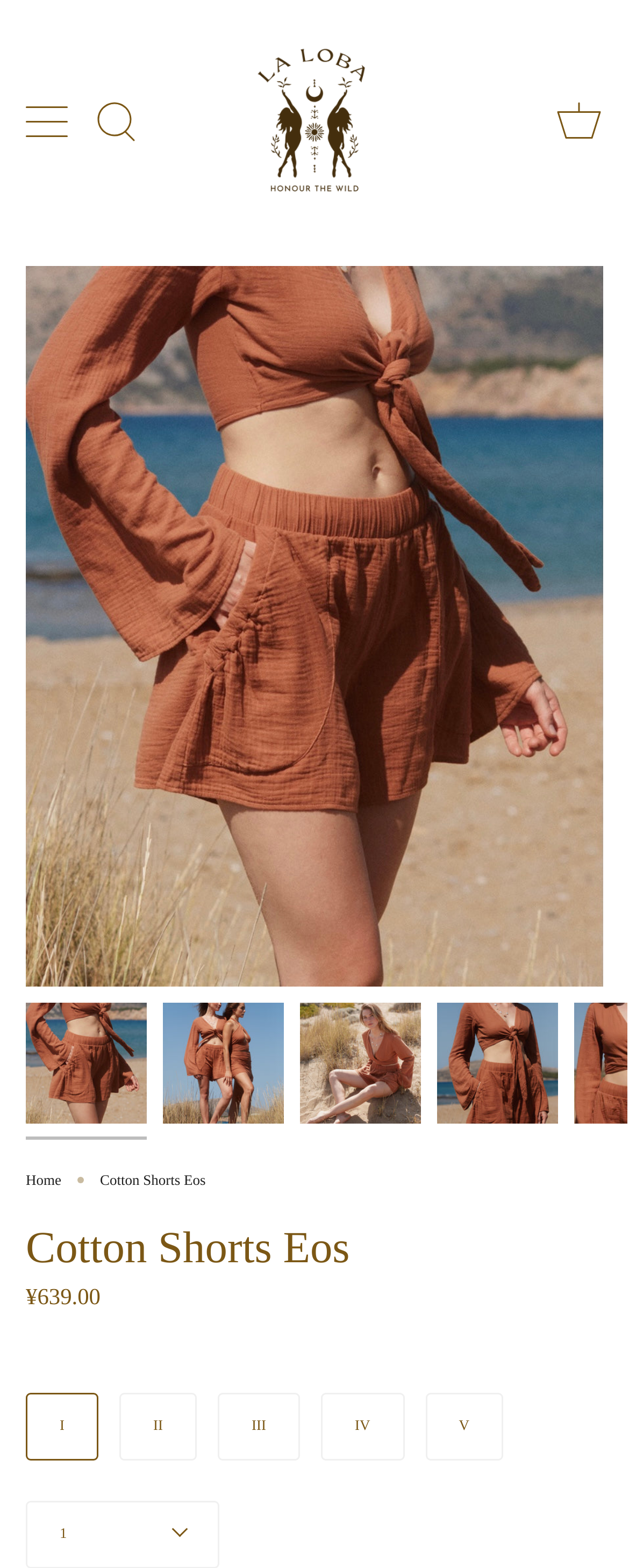Specify the bounding box coordinates of the region I need to click to perform the following instruction: "Select the Experience checkbox". The coordinates must be four float numbers in the range of 0 to 1, i.e., [left, top, right, bottom].

None